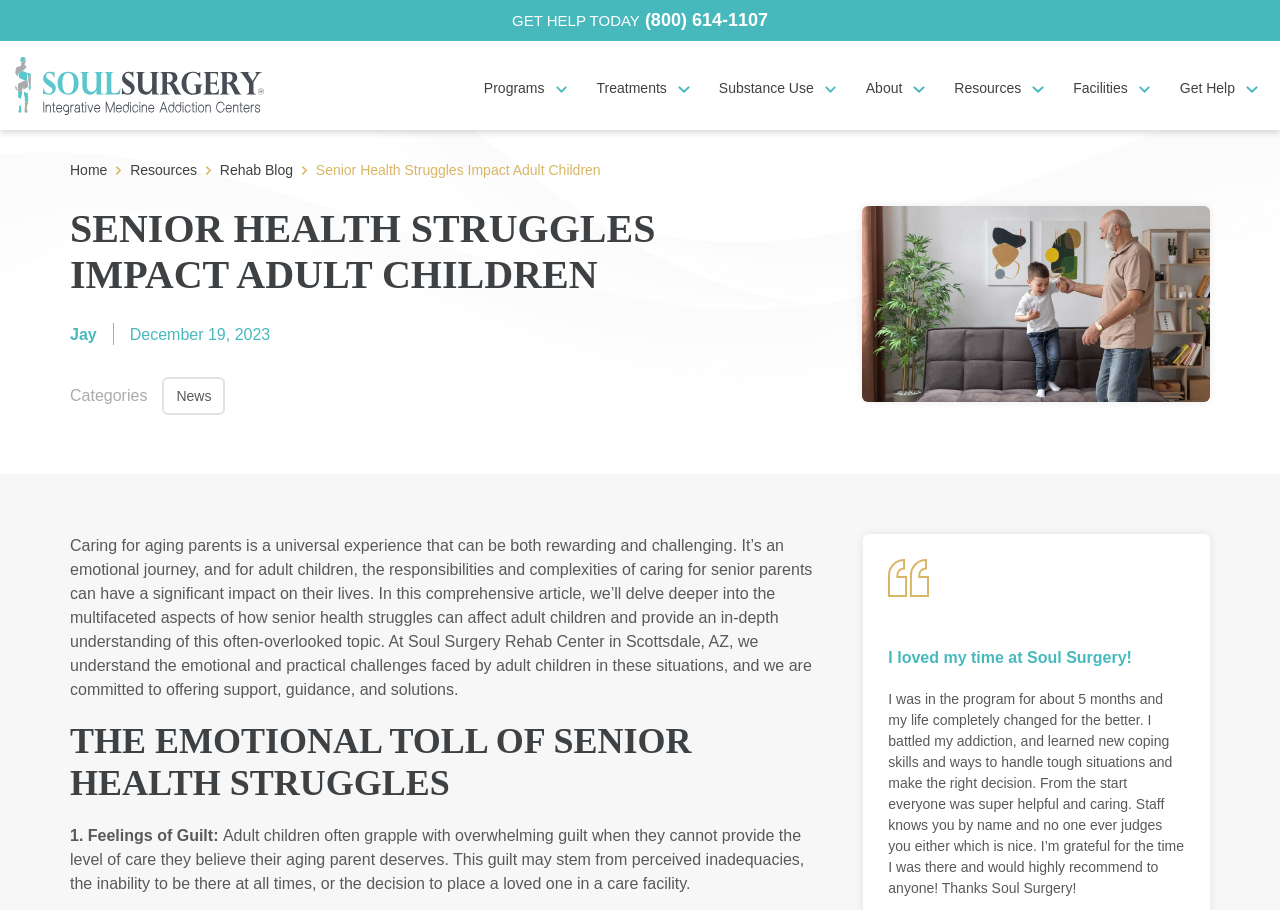What is the date mentioned in the article?
Give a single word or phrase as your answer by examining the image.

December 19, 2023